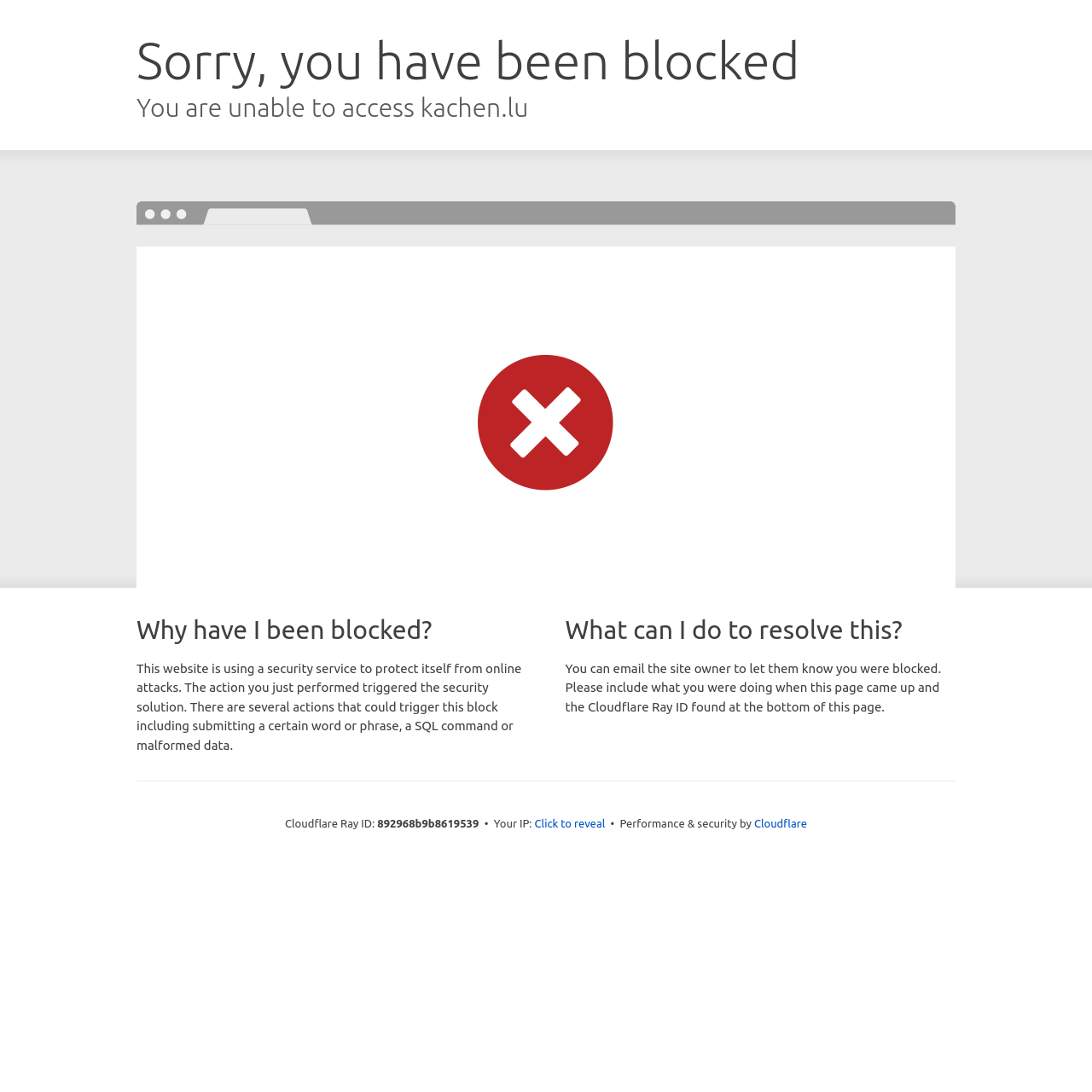Using the information shown in the image, answer the question with as much detail as possible: What is the purpose of Cloudflare?

Based on the webpage content, specifically the text 'Performance & security by Cloudflare', it is clear that Cloudflare is used to provide security and performance for the website.